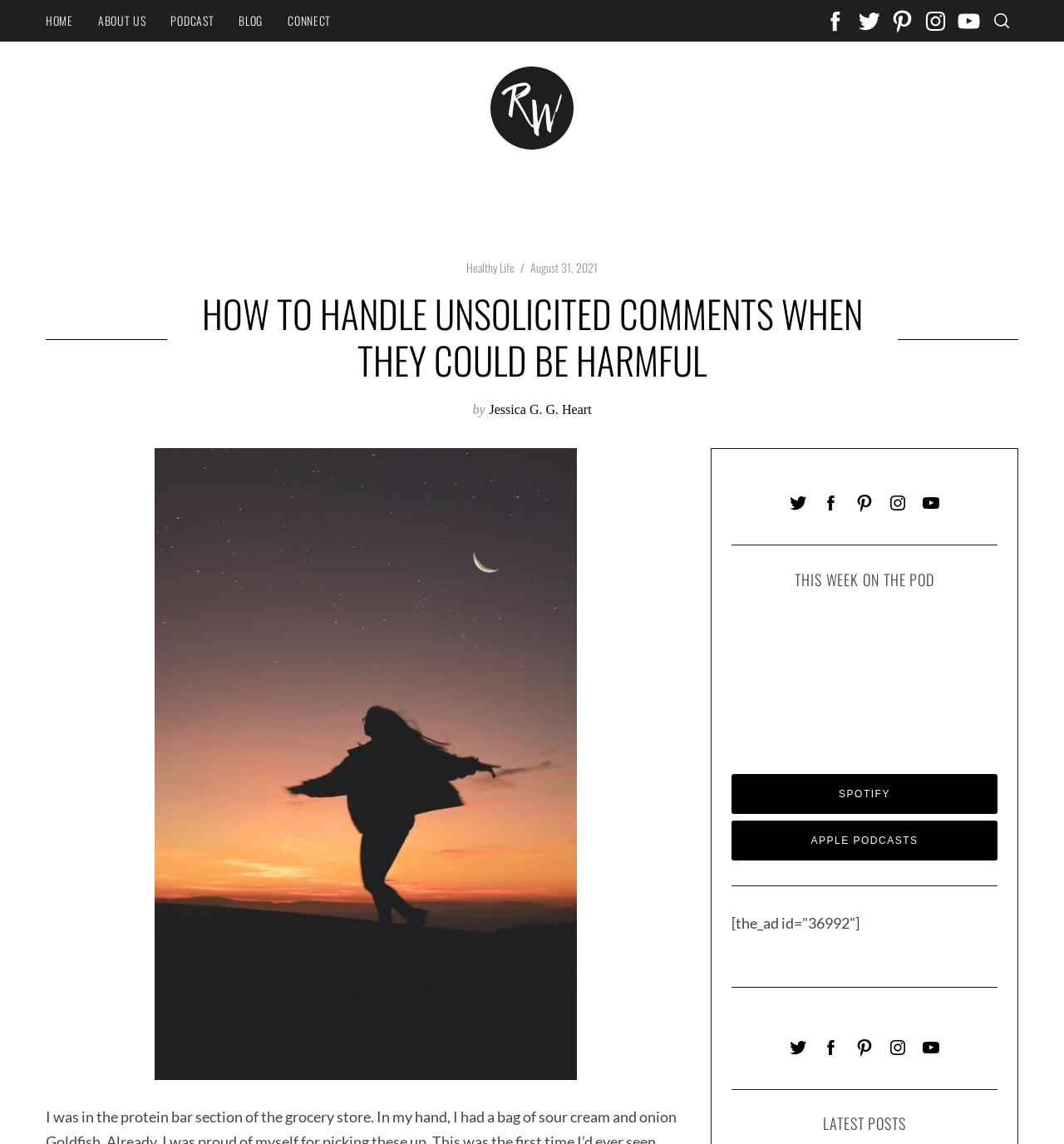How many secondary menu items are there?
Answer the question with a single word or phrase by looking at the picture.

5